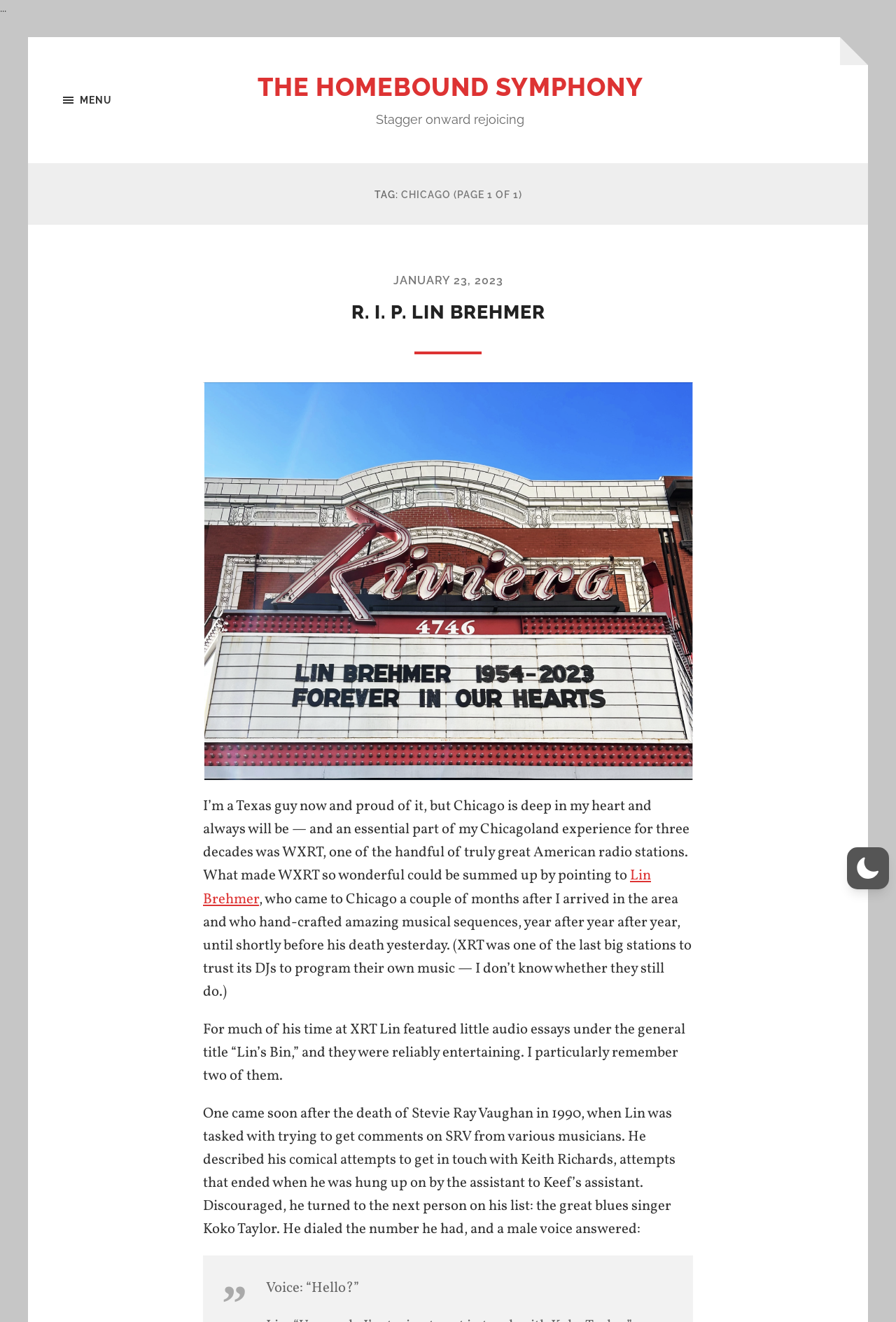What is the name of the radio station mentioned?
Refer to the image and give a detailed answer to the question.

The name of the radio station mentioned is WXRT, which is mentioned in the text as one of the handful of truly great American radio stations.